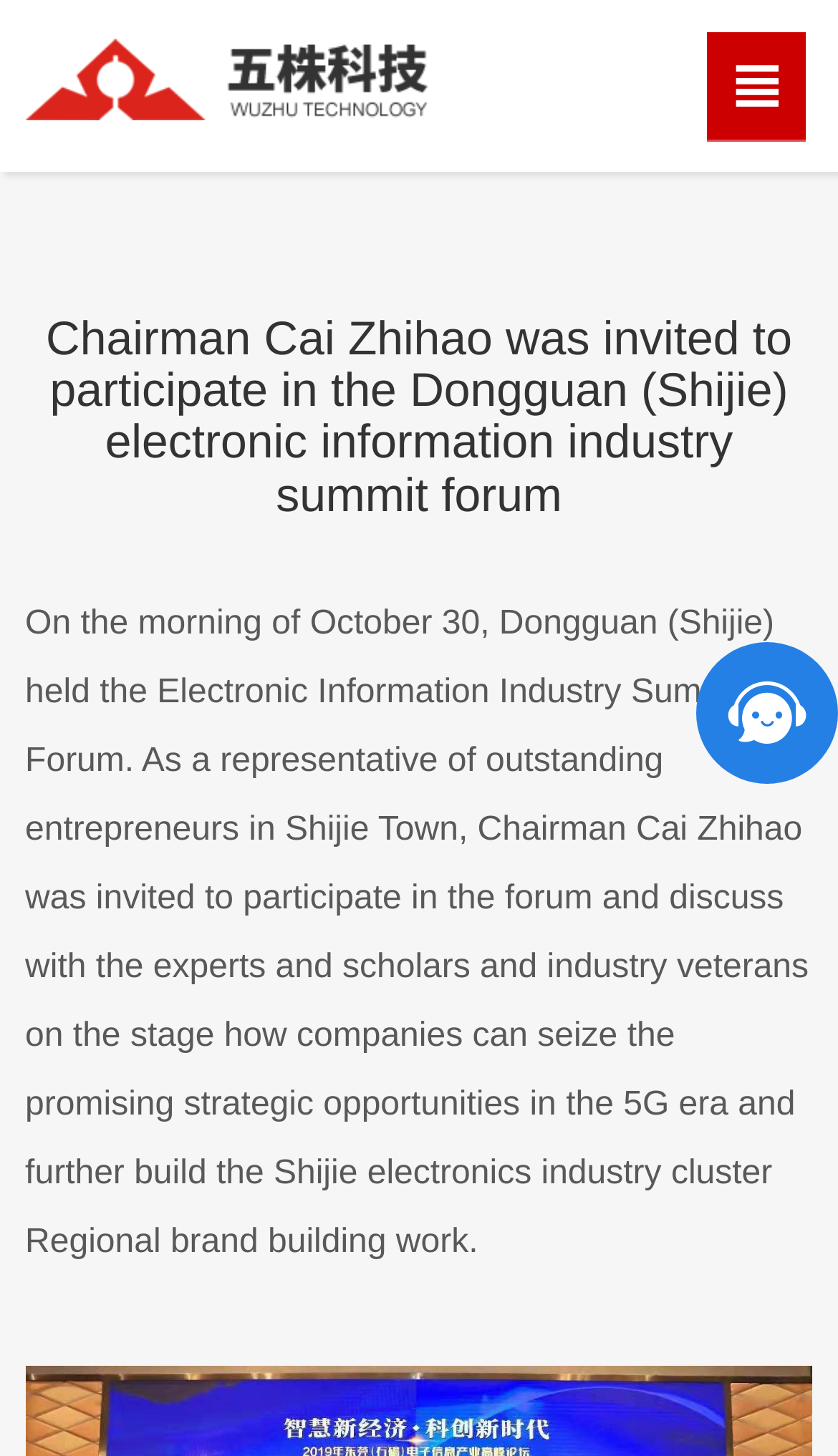Locate the primary headline on the webpage and provide its text.

Chairman Cai Zhihao was invited to participate in the Dongguan (Shijie) electronic information industry summit forum